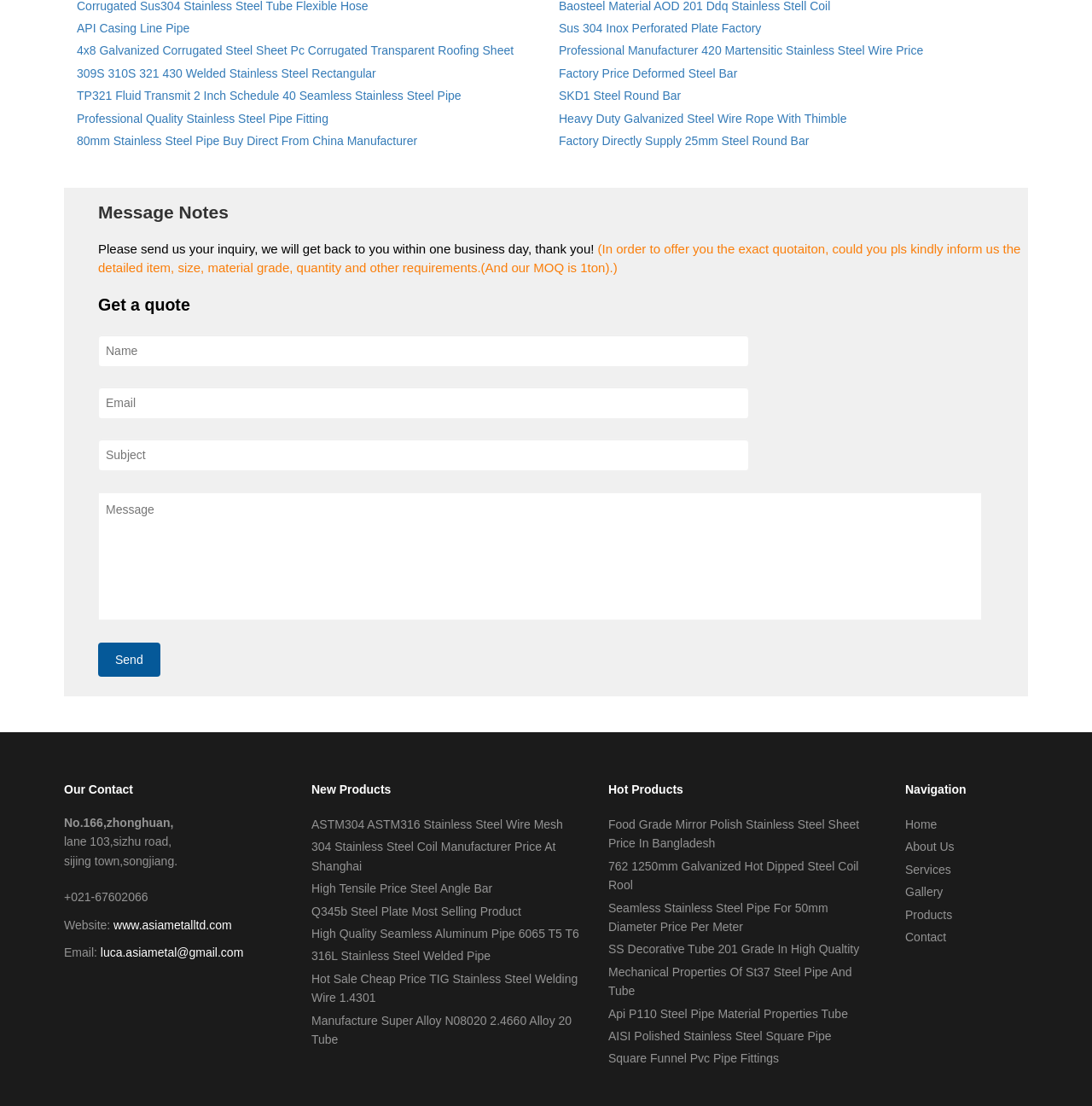What is the purpose of the 'Get a quote' section?
Kindly give a detailed and elaborate answer to the question.

The 'Get a quote' section is located at the bottom of the webpage, and it contains a form with fields for name, email, subject, and message. The presence of a 'Send' button suggests that users can submit their inquiries through this form, and the text above the form indicates that the company will respond within one business day.